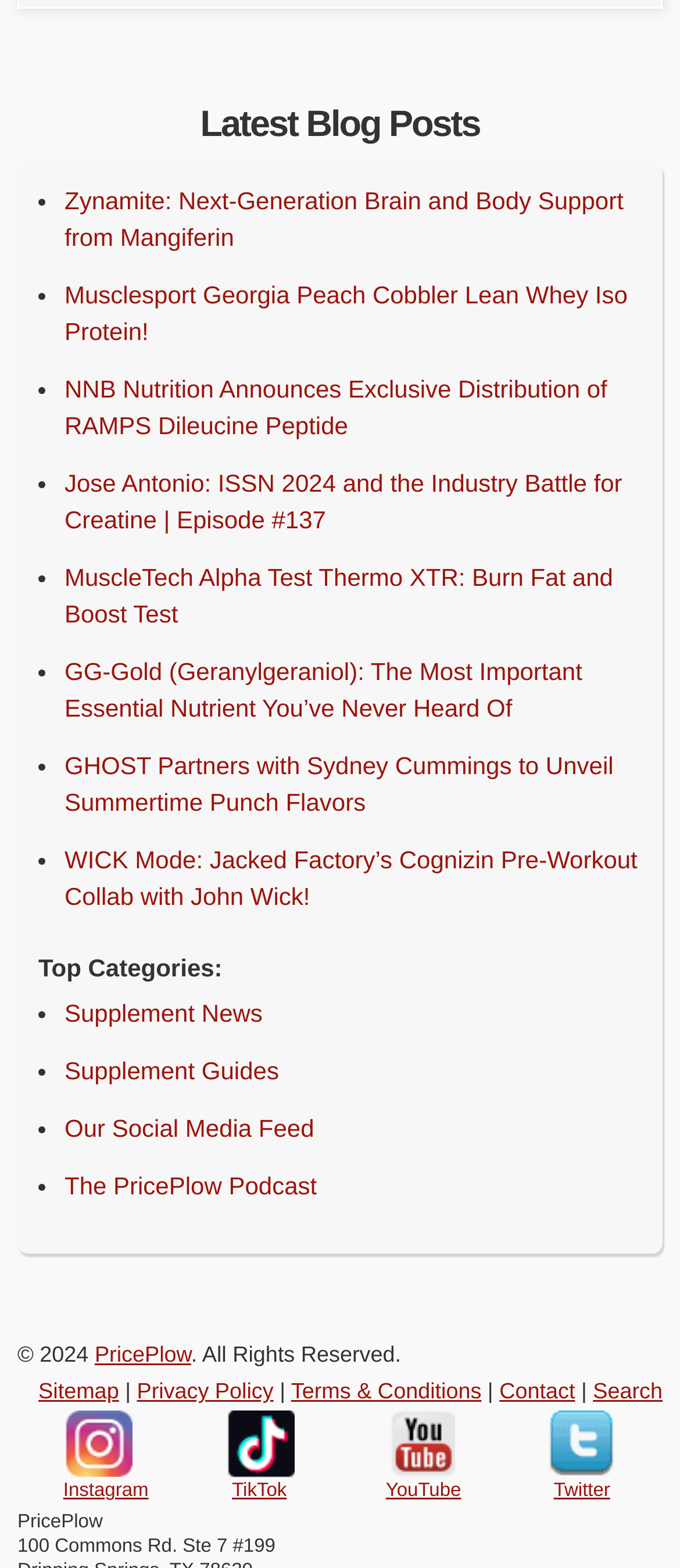Identify the bounding box coordinates of the area you need to click to perform the following instruction: "Search for something on the website".

[0.872, 0.88, 0.974, 0.895]